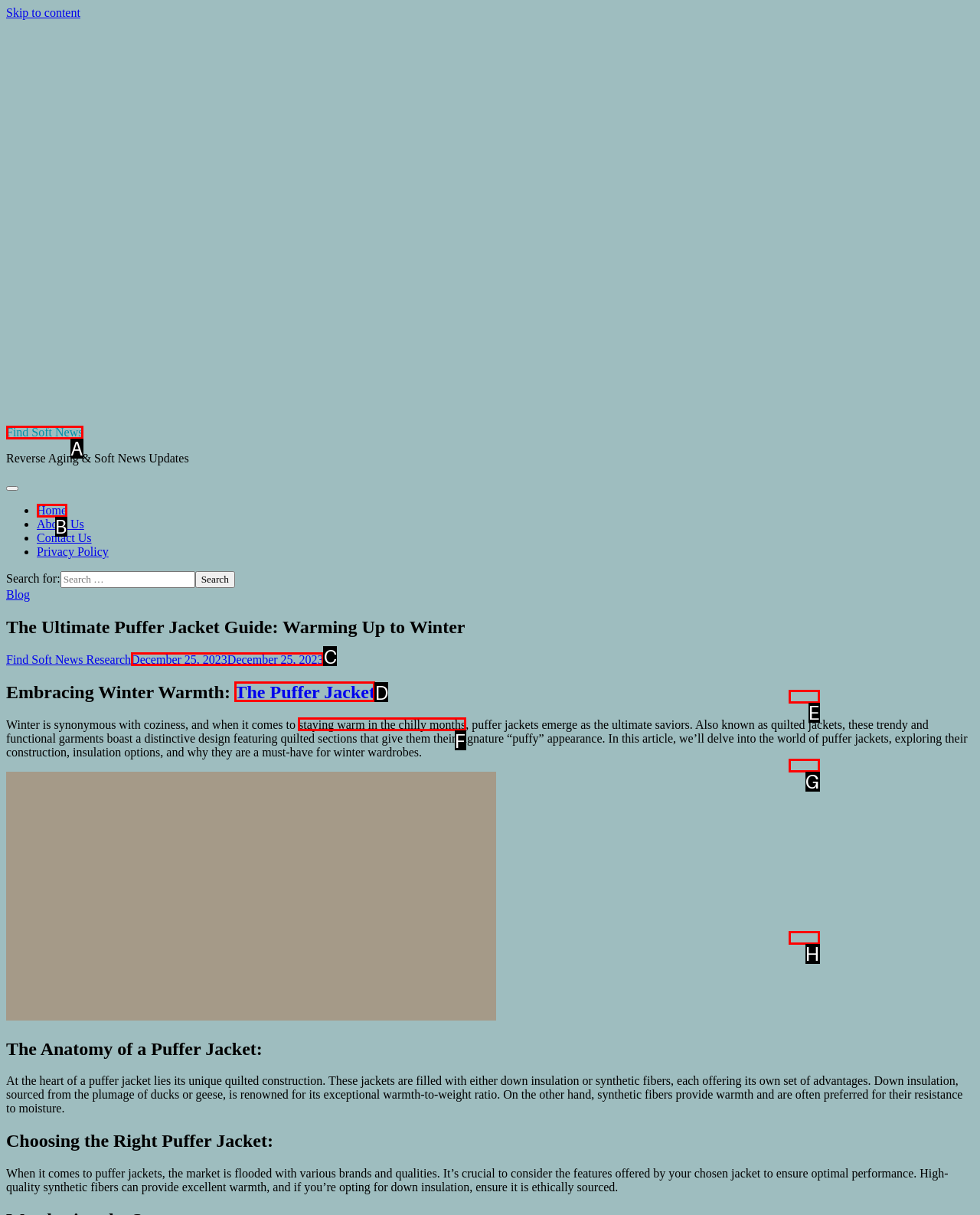Based on the provided element description: December 25, 2023December 25, 2023, identify the best matching HTML element. Respond with the corresponding letter from the options shown.

C